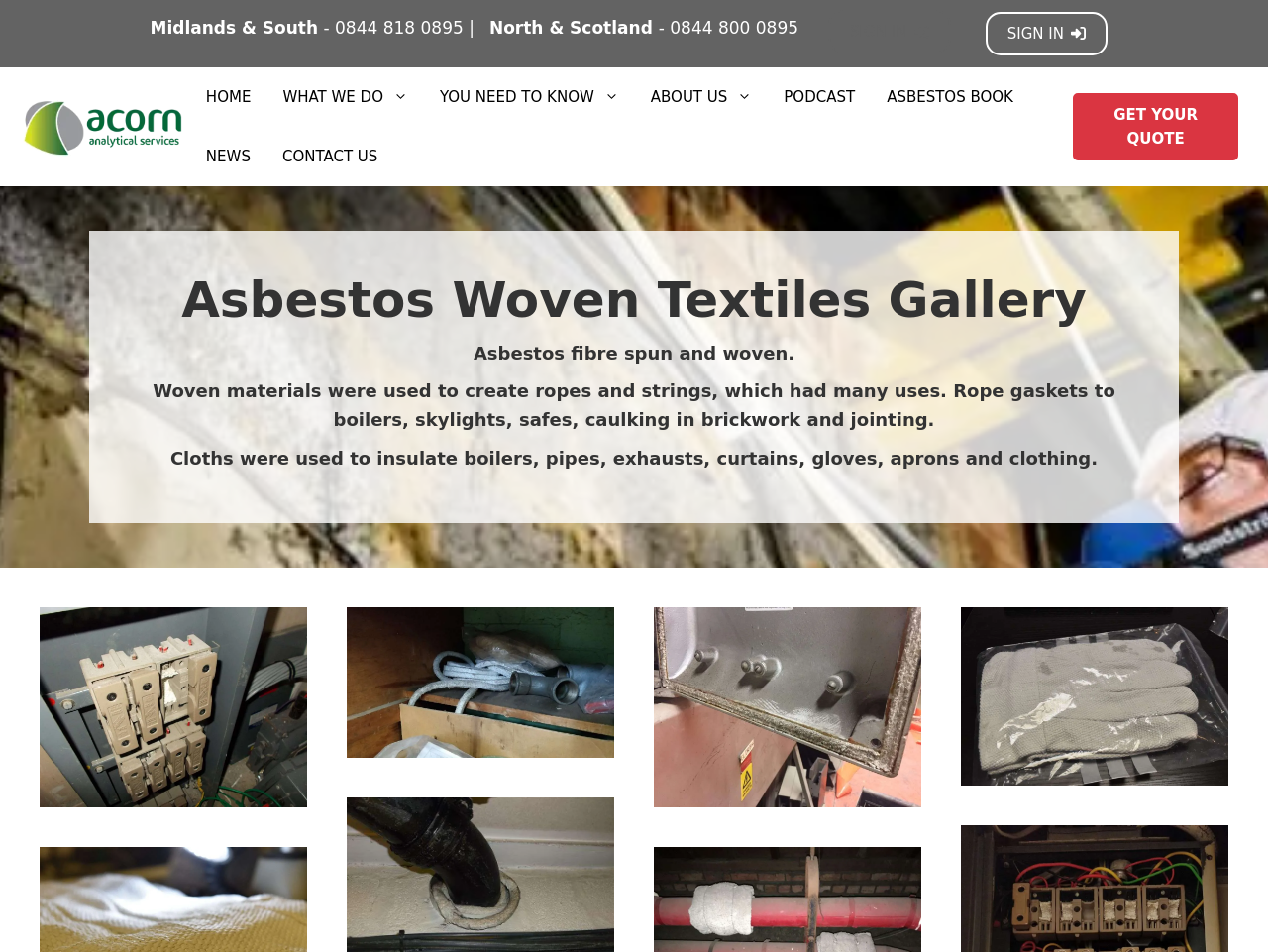Identify the main title of the webpage and generate its text content.

Asbestos Woven Textiles Gallery